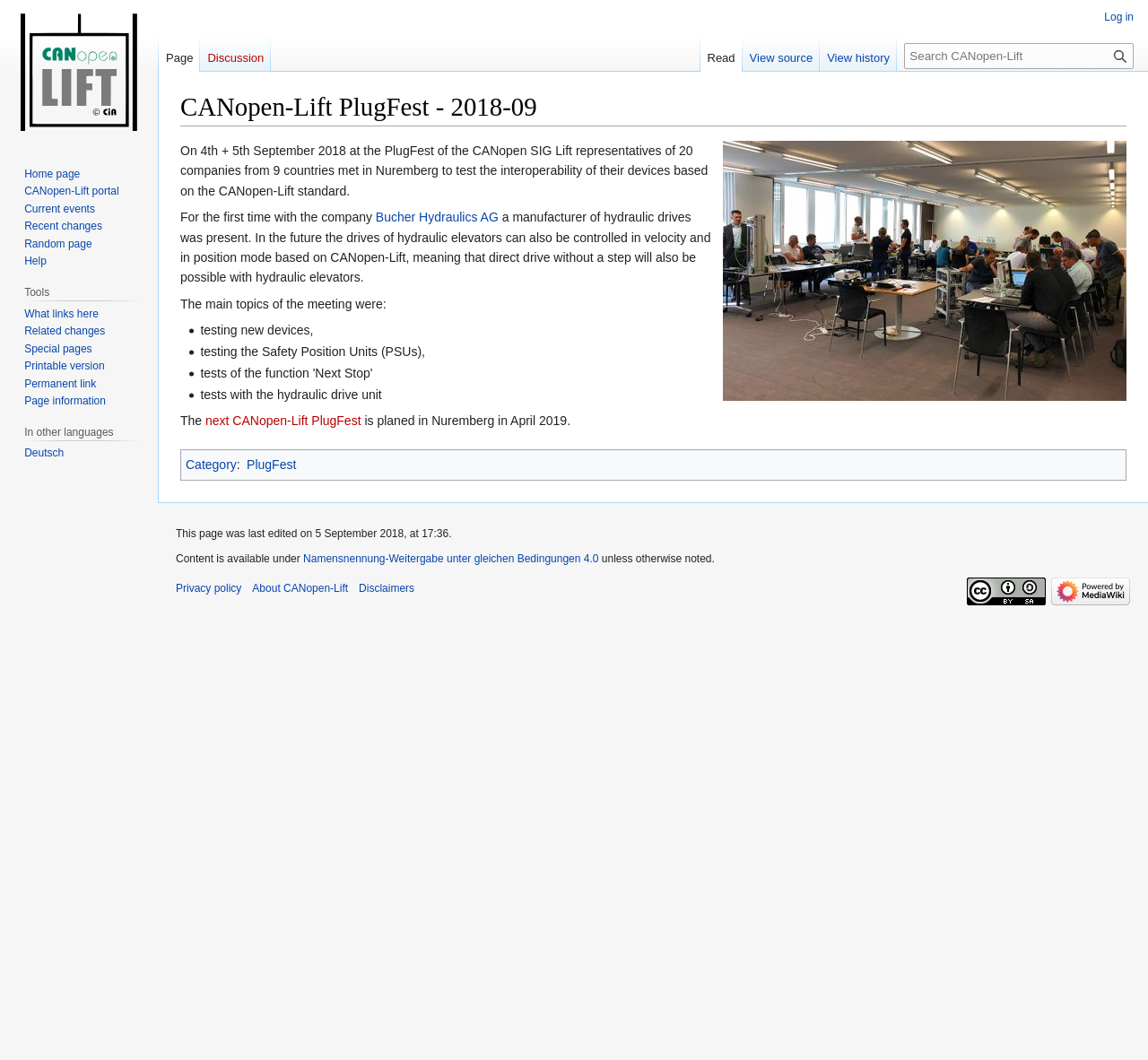Find the bounding box coordinates of the clickable element required to execute the following instruction: "Log in". Provide the coordinates as four float numbers between 0 and 1, i.e., [left, top, right, bottom].

[0.962, 0.01, 0.988, 0.022]